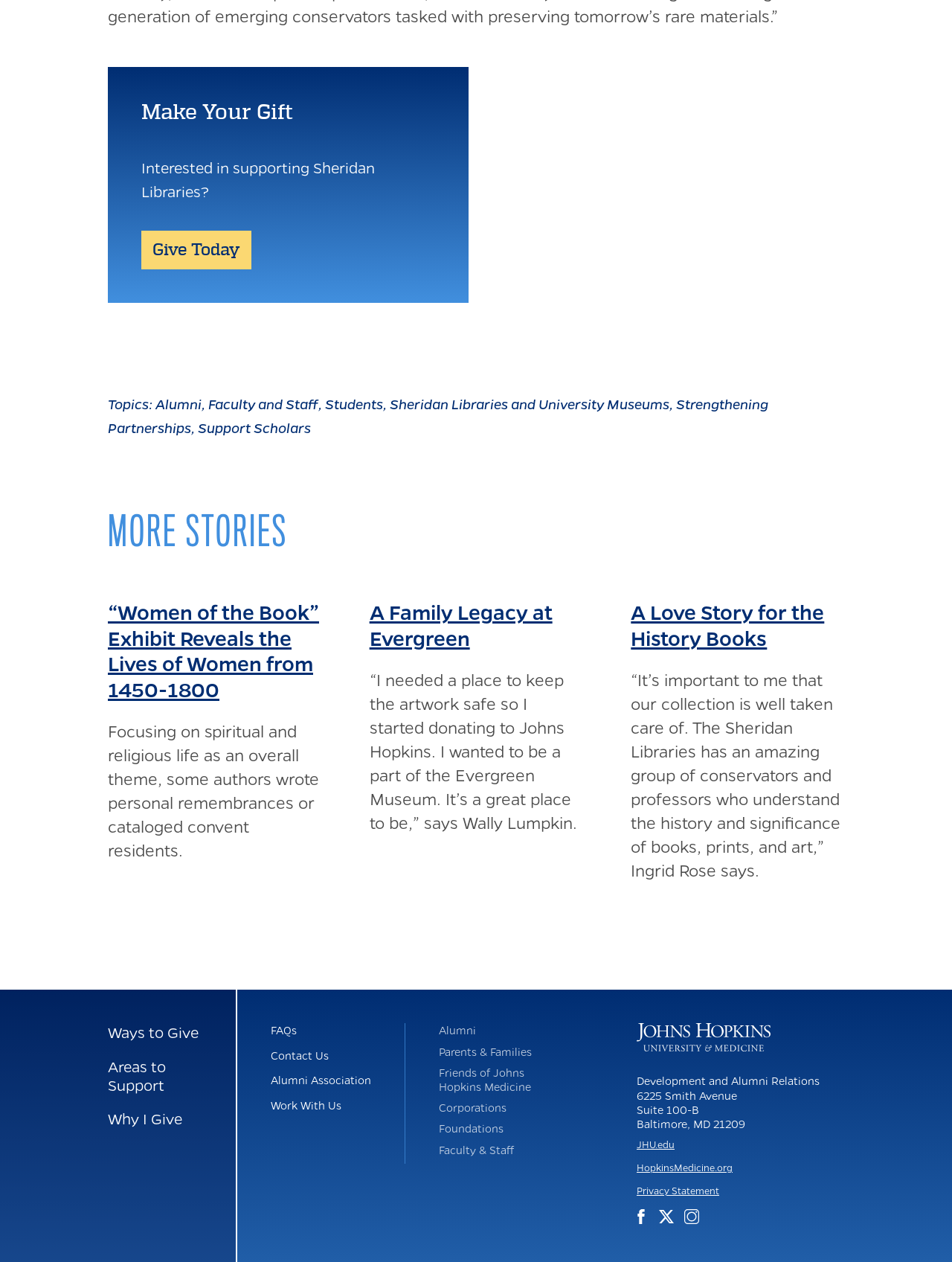Locate the bounding box coordinates of the element you need to click to accomplish the task described by this instruction: "Call the phone number".

None